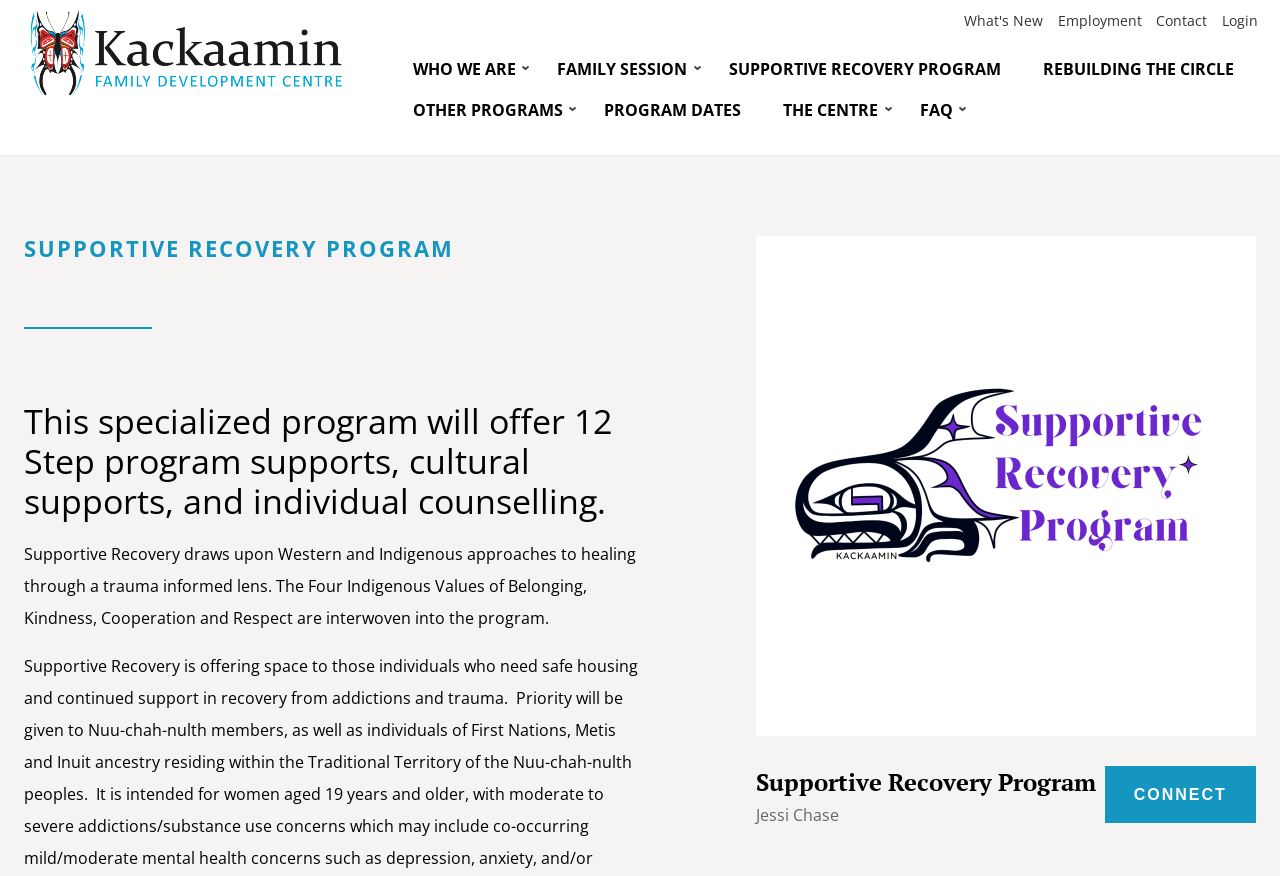Show the bounding box coordinates for the HTML element described as: "FAQ »".

[0.702, 0.102, 0.76, 0.15]